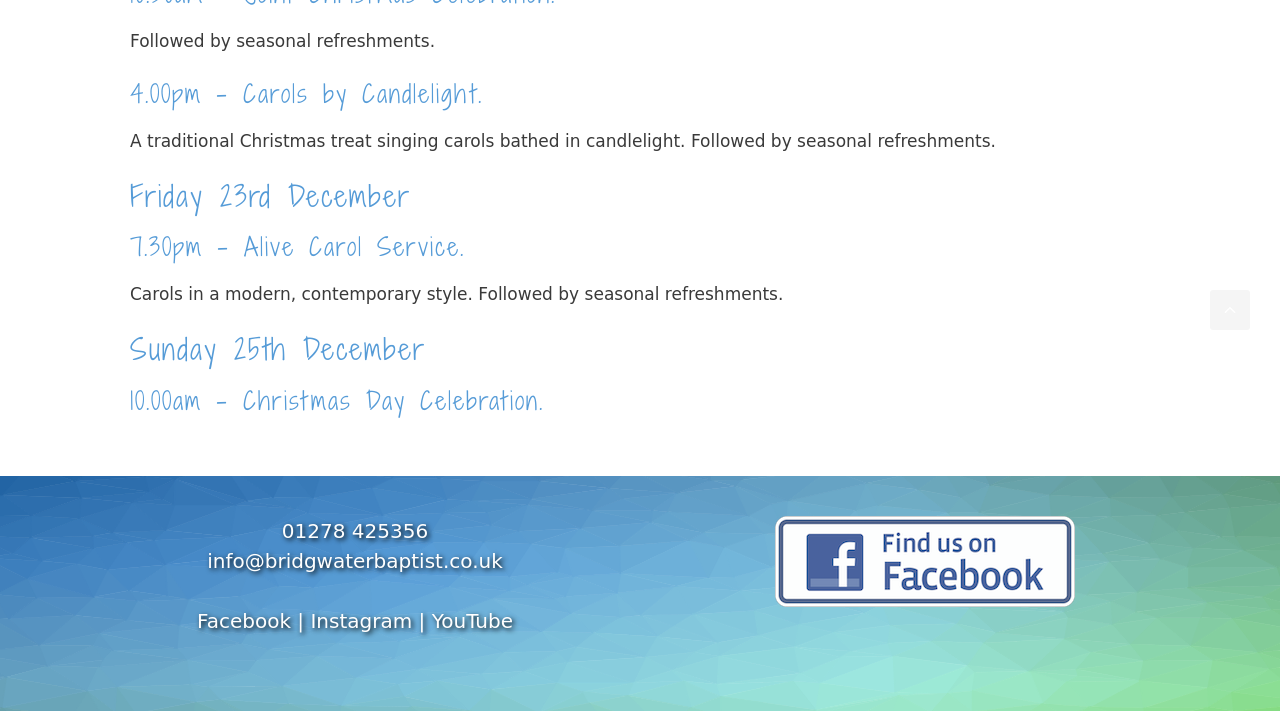What is the time of the Alive Carol Service?
Use the image to answer the question with a single word or phrase.

7.30pm